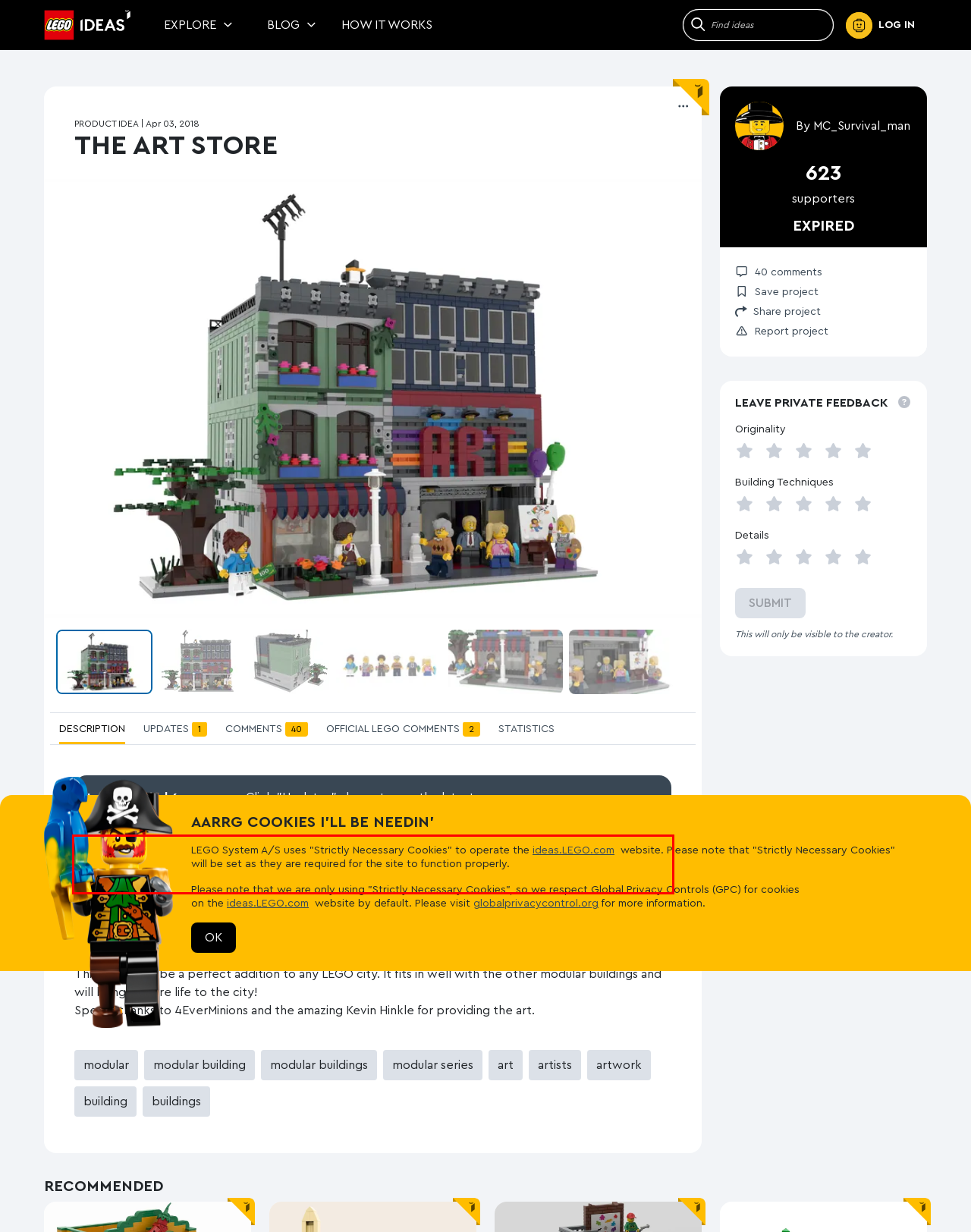Look at the provided screenshot of the webpage and perform OCR on the text within the red bounding box.

After looking at my LEGO modular collection, I felt that it needed something. Here is my LEGO Art Store! This is in theme with the LEGO modular buildings. The two artists create the art inside of the building to sell to fellow minifigures!